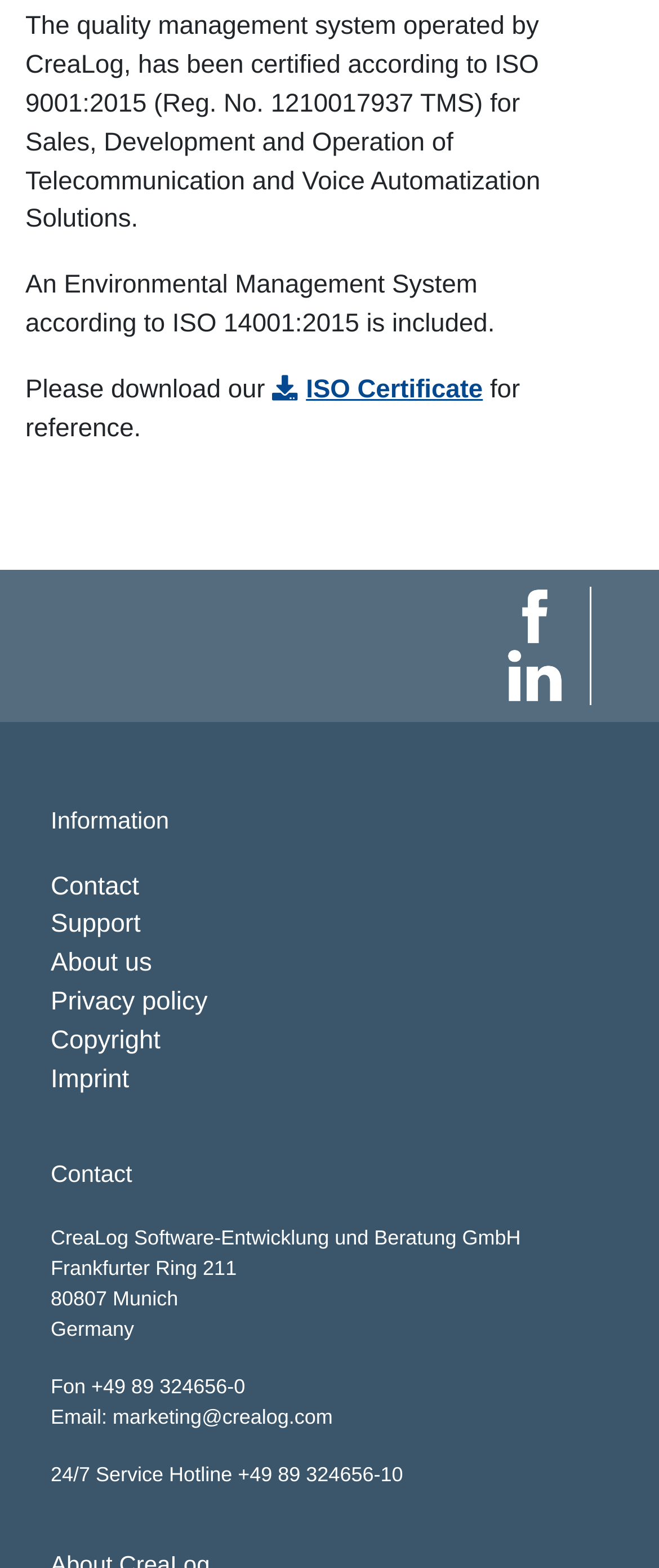Based on the element description, predict the bounding box coordinates (top-left x, top-left y, bottom-right x, bottom-right y) for the UI element in the screenshot: About us

[0.077, 0.605, 0.231, 0.624]